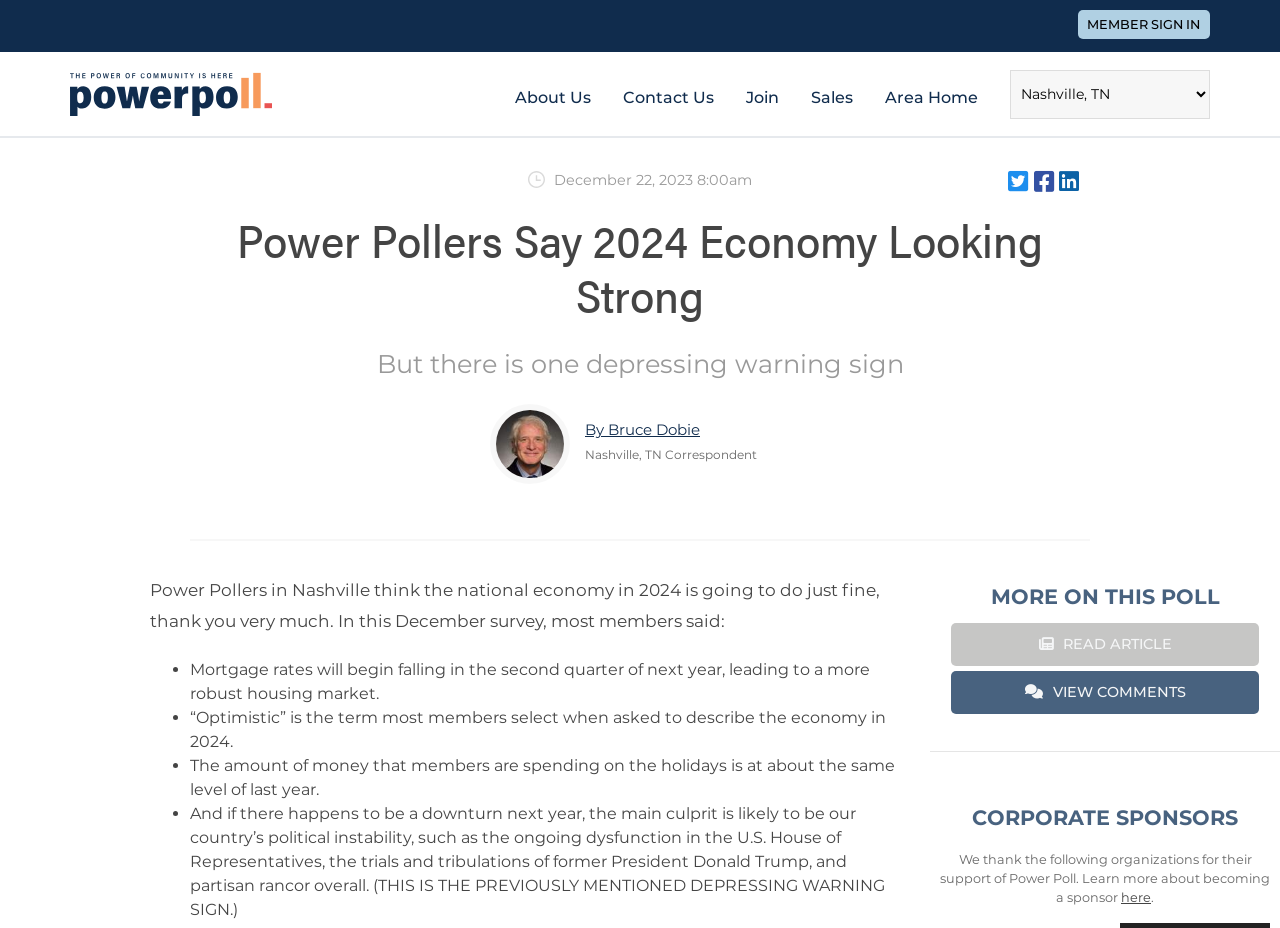Extract the text of the main heading from the webpage.

Power Pollers Say 2024 Economy Looking Strong